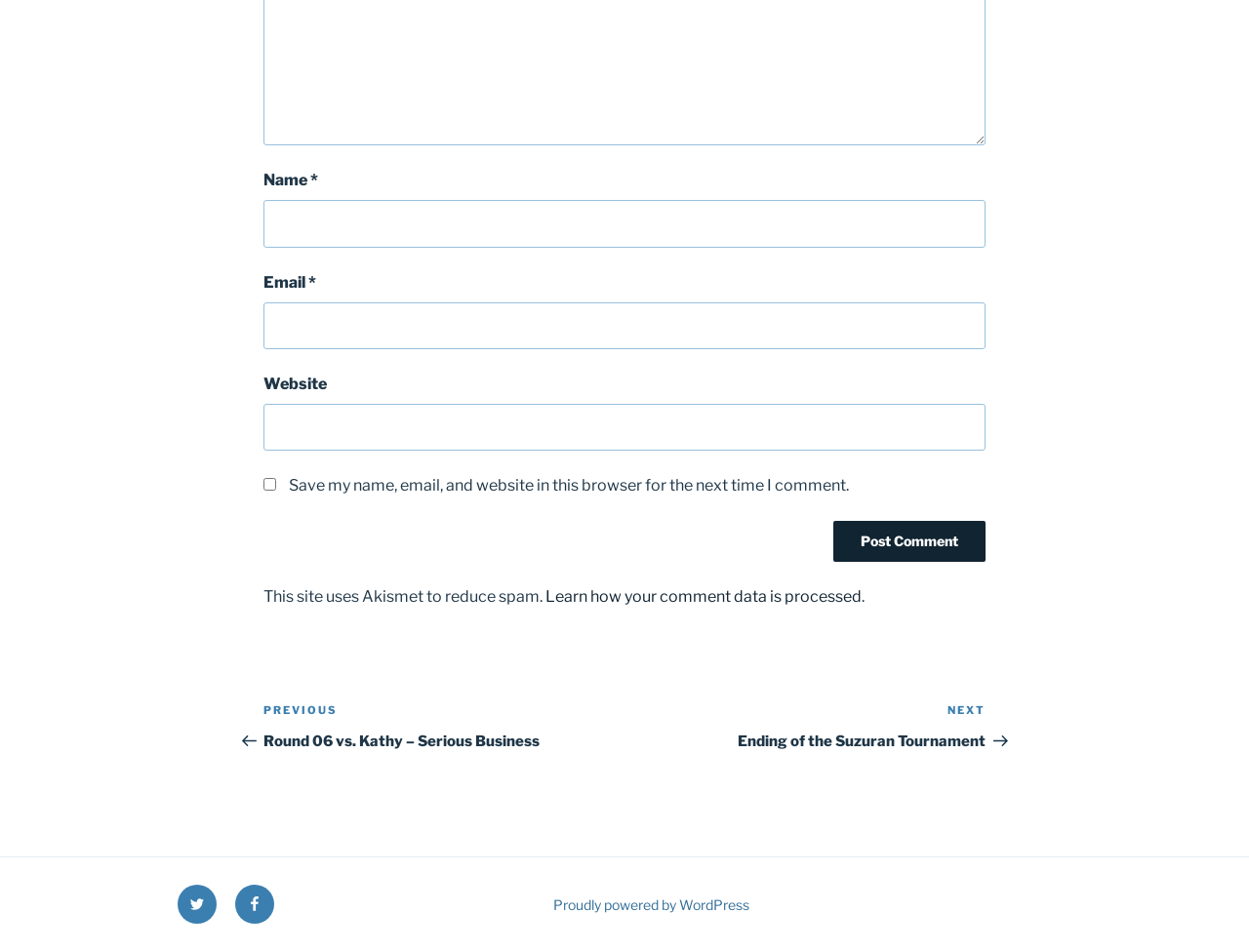Please give a succinct answer to the question in one word or phrase:
What is the purpose of the 'Email' textbox?

Enter email address